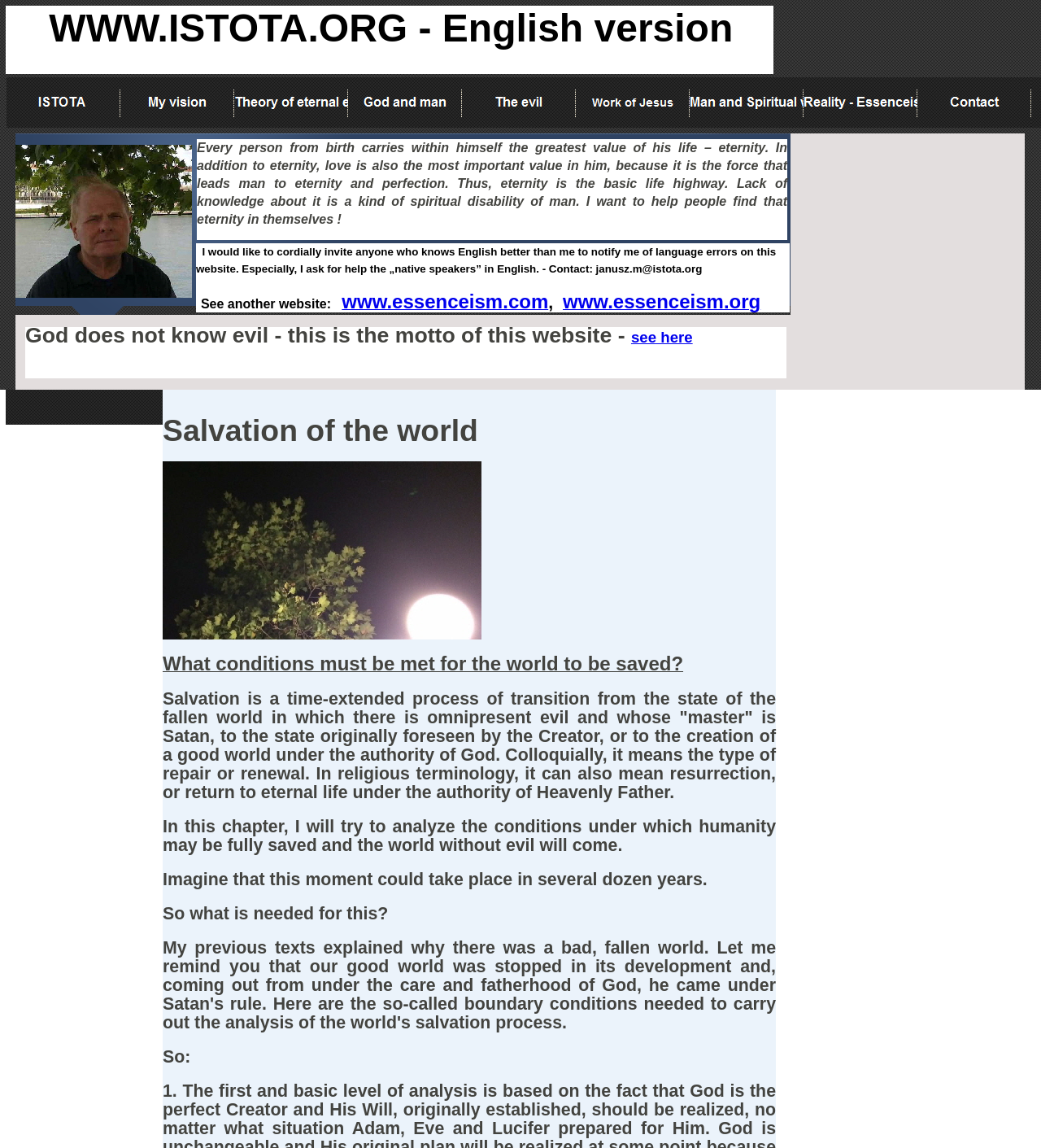Find the bounding box coordinates of the element I should click to carry out the following instruction: "Contact the author".

[0.881, 0.067, 0.991, 0.111]